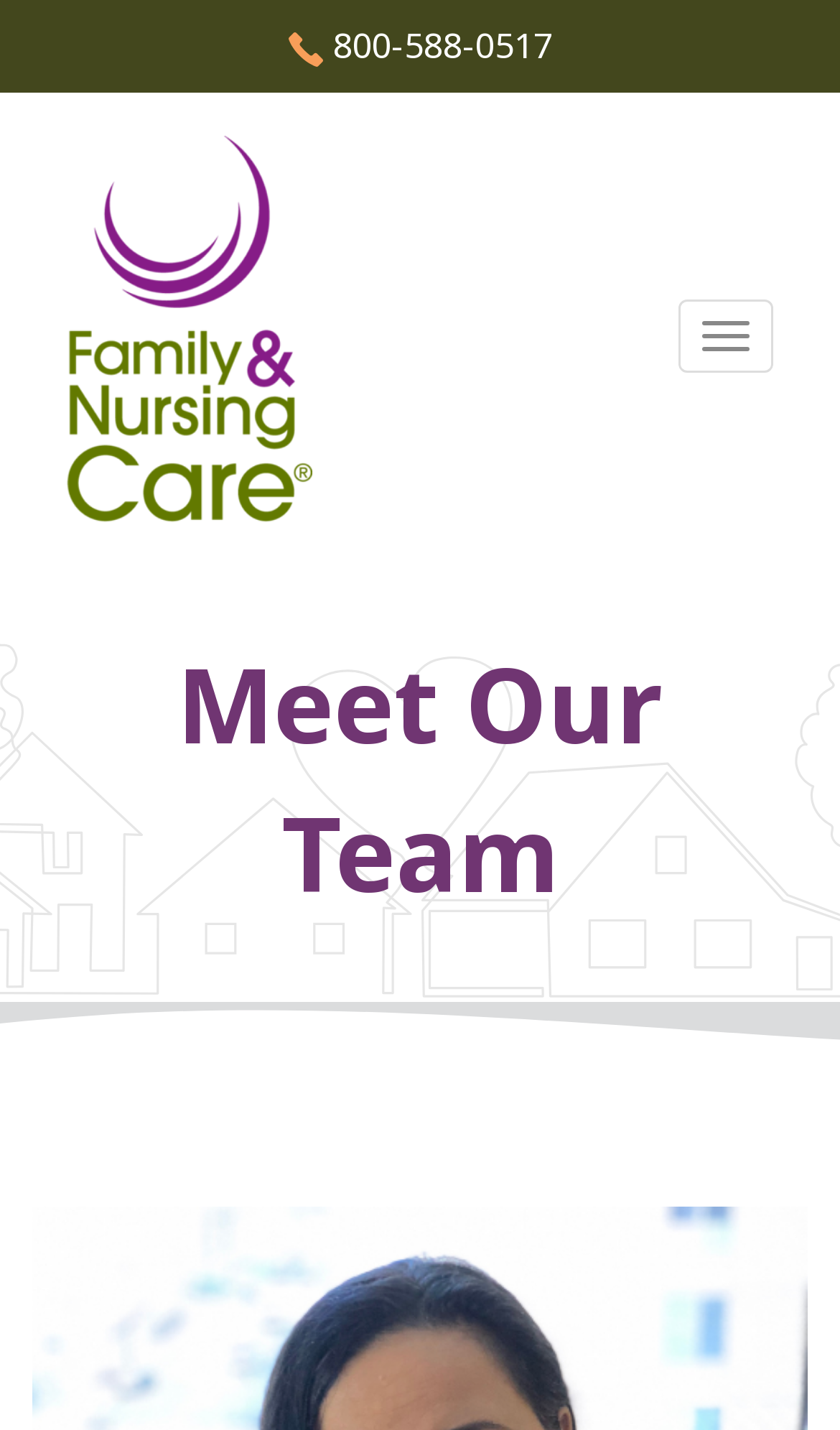Find the bounding box of the element with the following description: "800-588-0517". The coordinates must be four float numbers between 0 and 1, formatted as [left, top, right, bottom].

[0.342, 0.015, 0.658, 0.048]